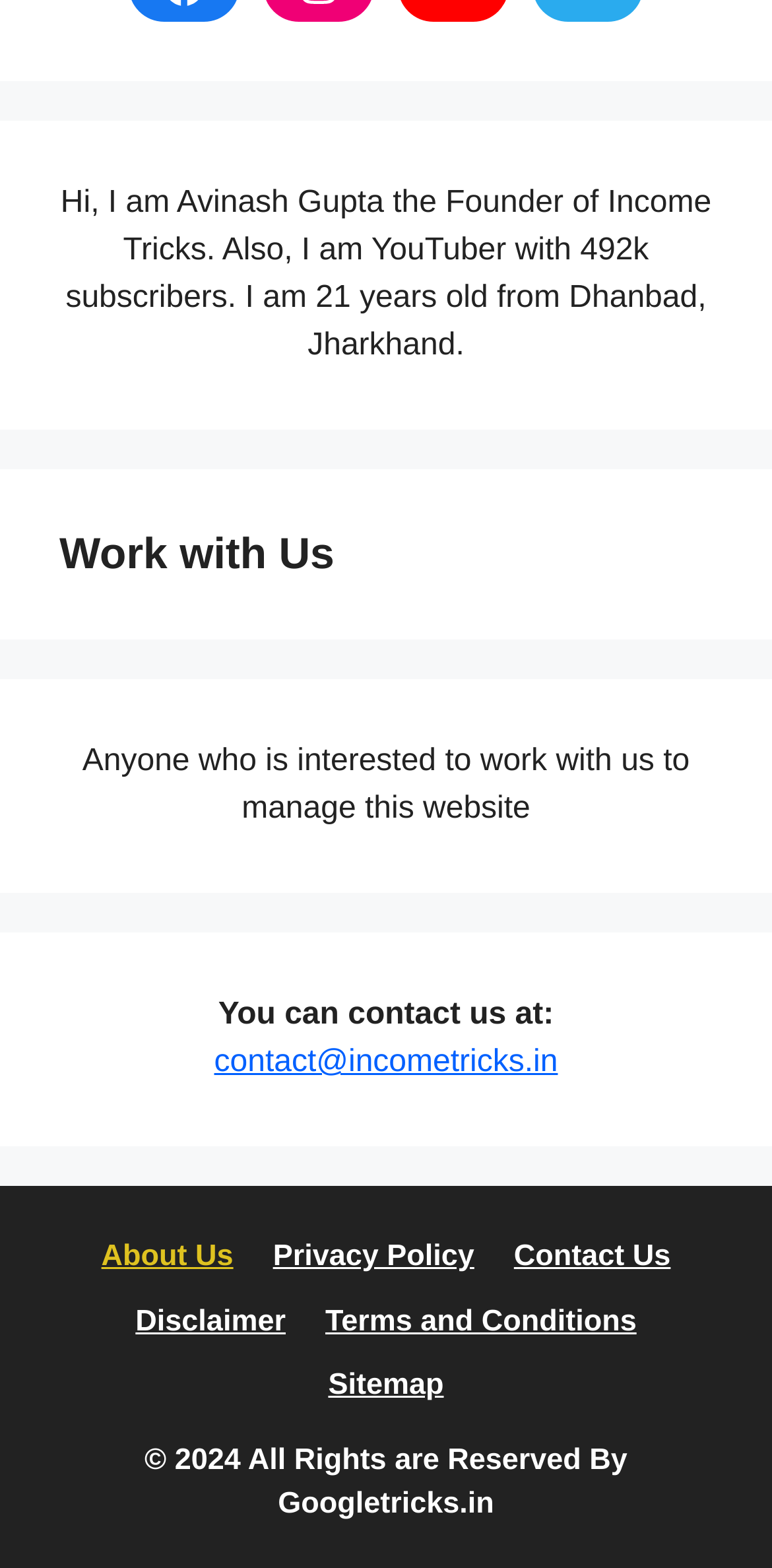Give a one-word or short-phrase answer to the following question: 
Who is the founder of Income Tricks?

Avinash Gupta